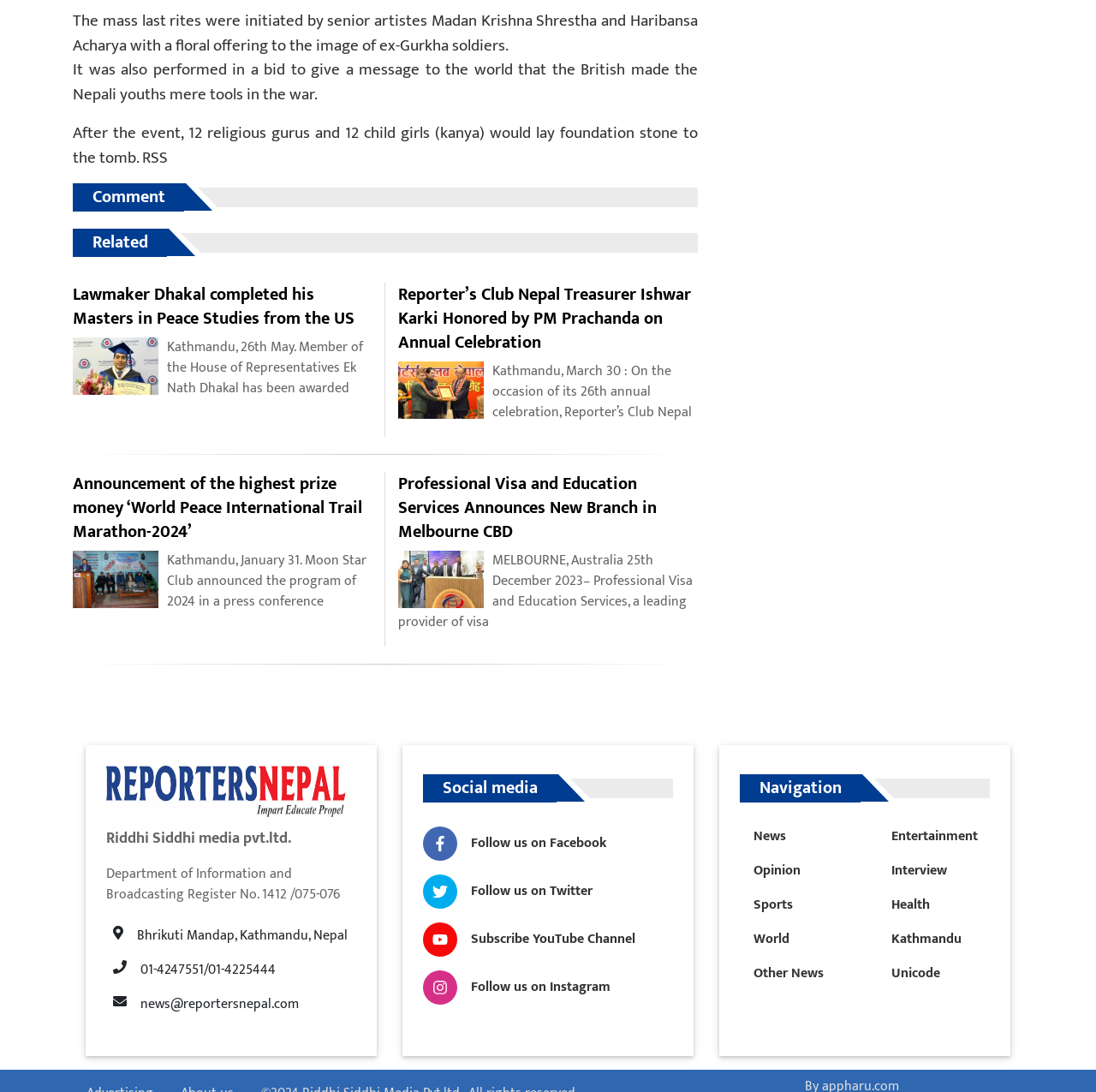Please find the bounding box coordinates in the format (top-left x, top-left y, bottom-right x, bottom-right y) for the given element description. Ensure the coordinates are floating point numbers between 0 and 1. Description: Follow us on Facebook

[0.386, 0.735, 0.614, 0.767]